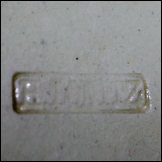When was the mark used?
Refer to the image and provide a one-word or short phrase answer.

Around 1870